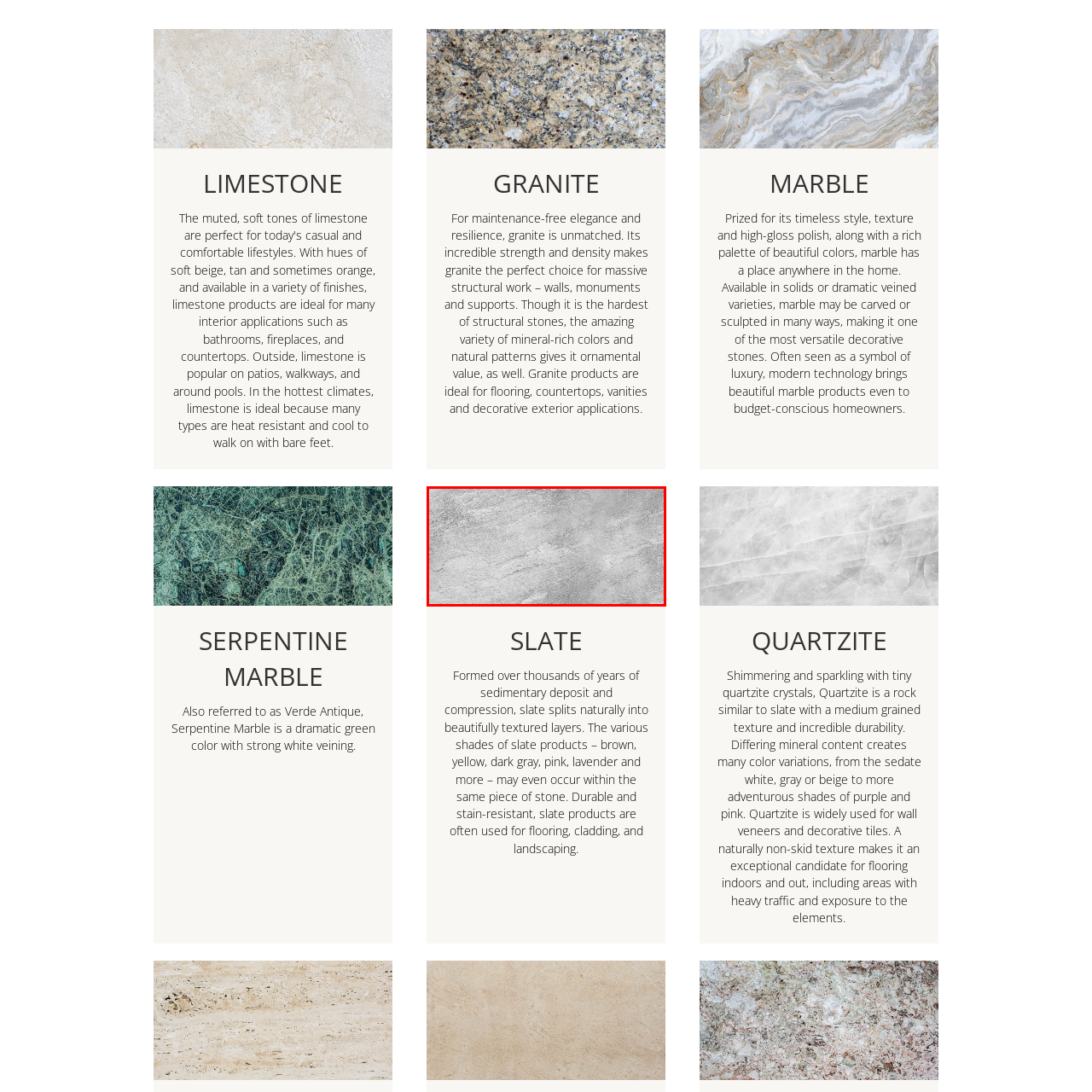Examine the picture highlighted with a red border, What is the range of colors displayed by slate? Please respond with a single word or phrase.

Brown to lavender